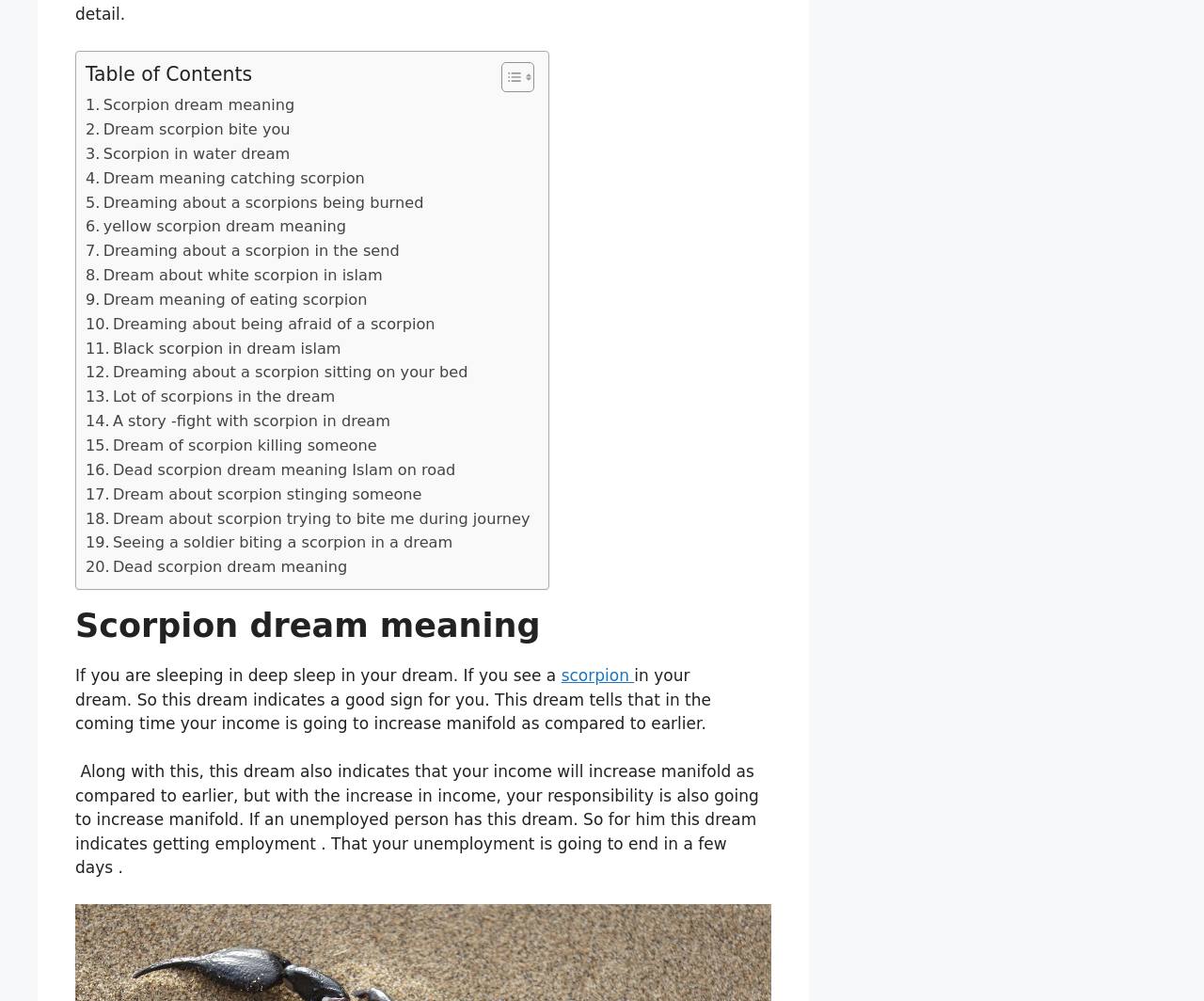What is the main topic of this webpage? From the image, respond with a single word or brief phrase.

Scorpion dream meaning